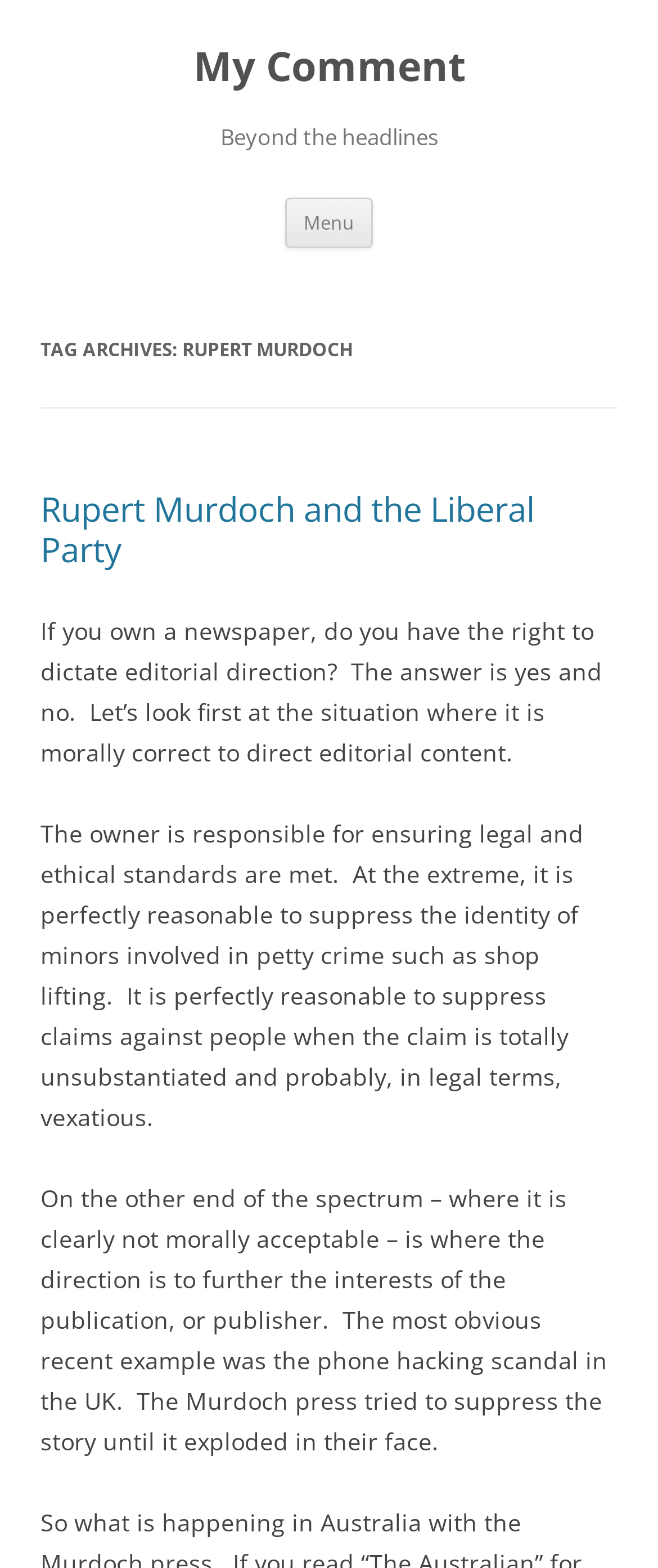What is the purpose of suppressing certain information?
Look at the image and respond with a single word or a short phrase.

To protect minors